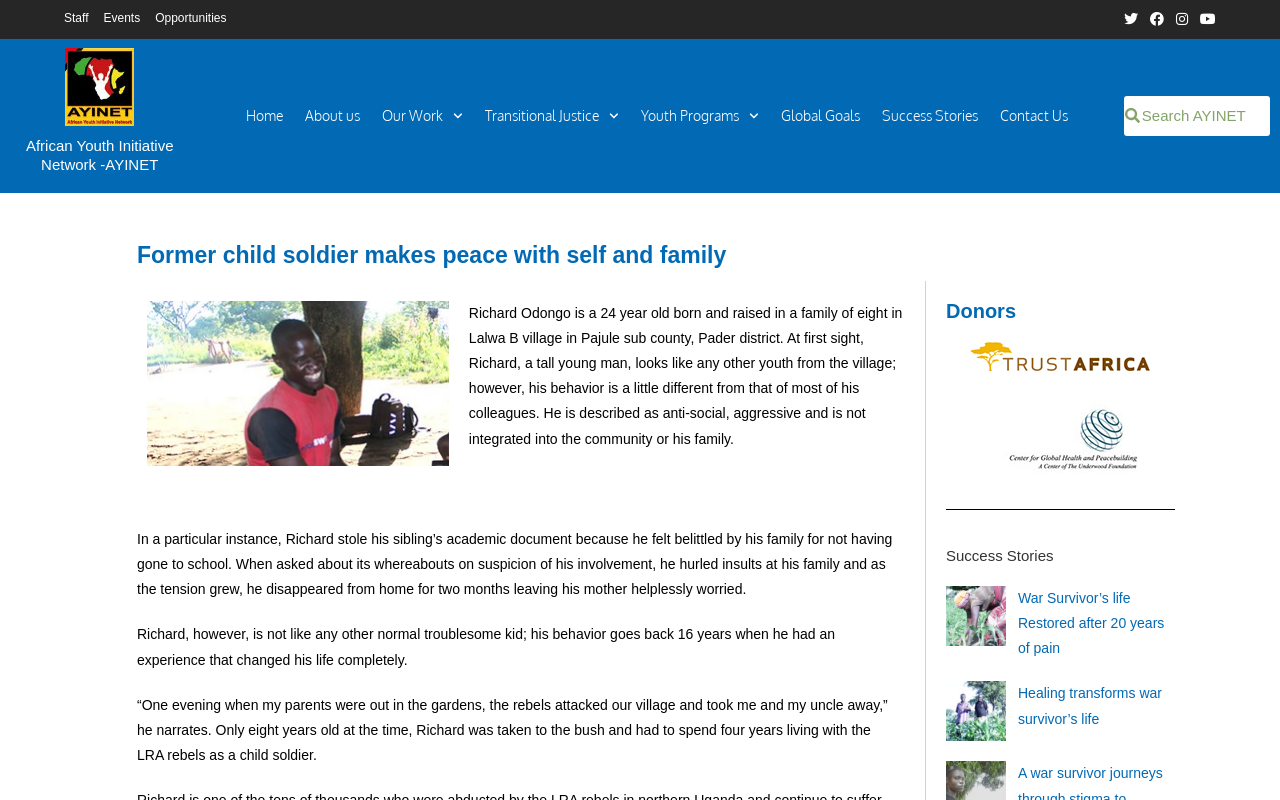What is the name of the village where Richard was born?
Using the visual information, reply with a single word or short phrase.

Lalwa B